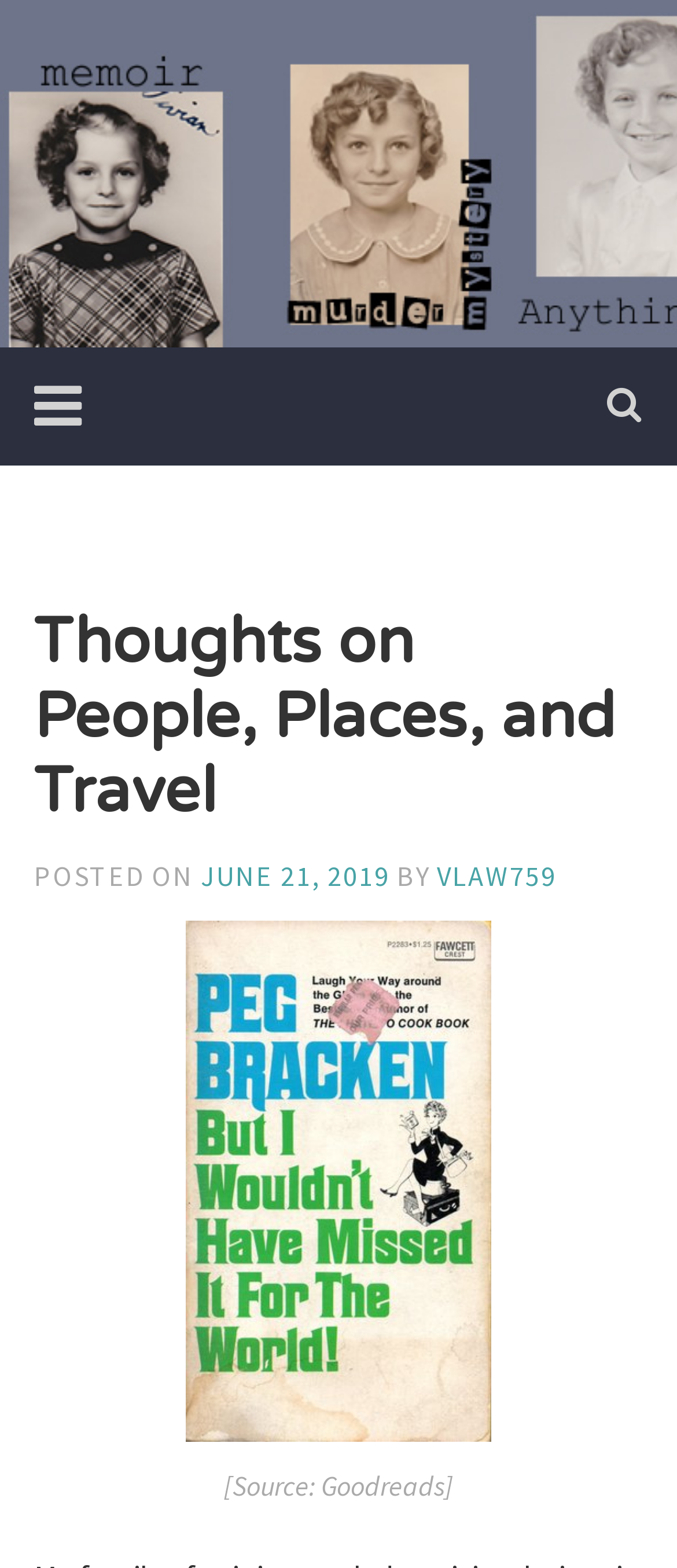Find the coordinates for the bounding box of the element with this description: "Vivian Lawry".

[0.5, 0.111, 0.872, 0.244]